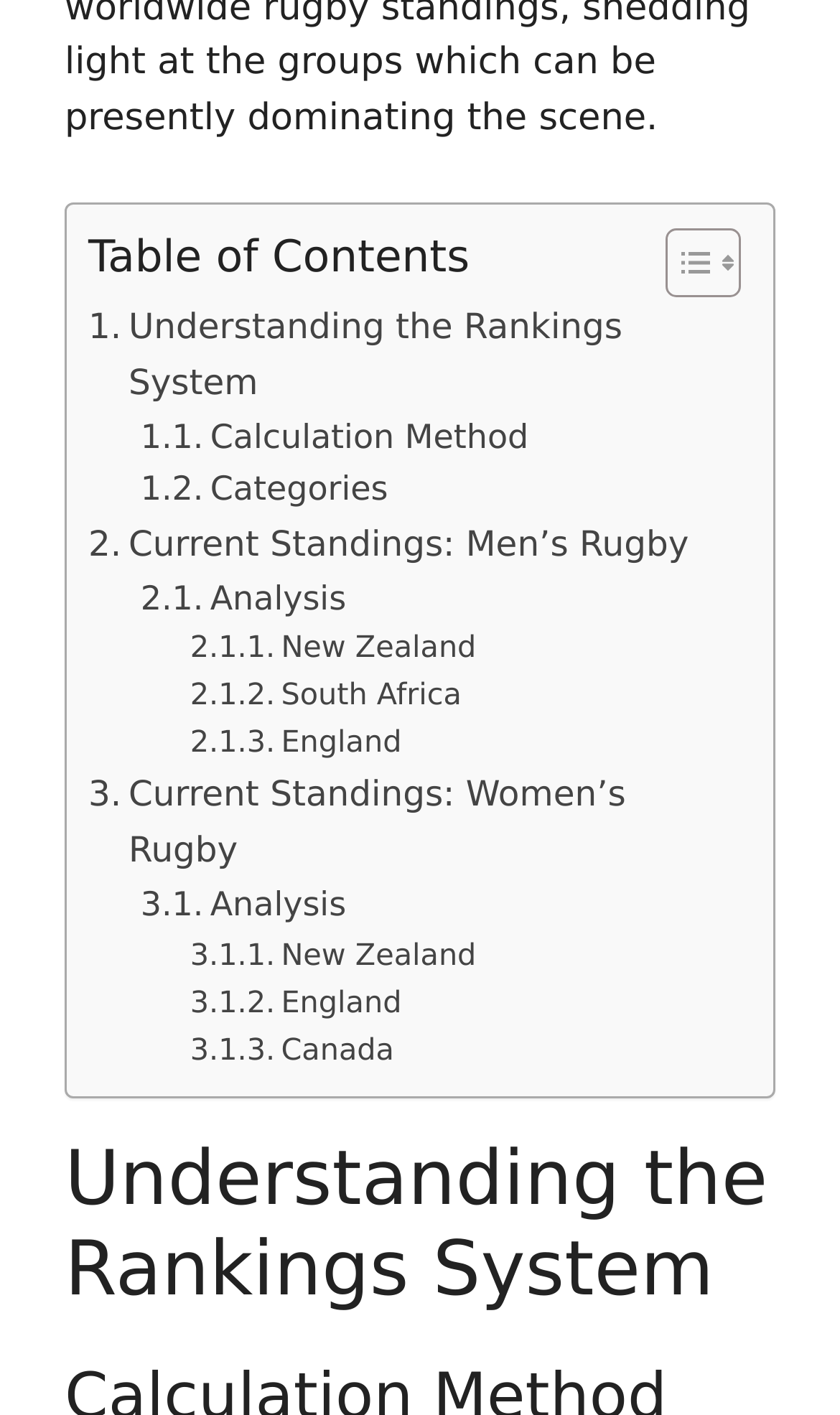Please find the bounding box coordinates of the element that needs to be clicked to perform the following instruction: "Toggle the table of contents". The bounding box coordinates should be four float numbers between 0 and 1, represented as [left, top, right, bottom].

[0.754, 0.16, 0.869, 0.211]